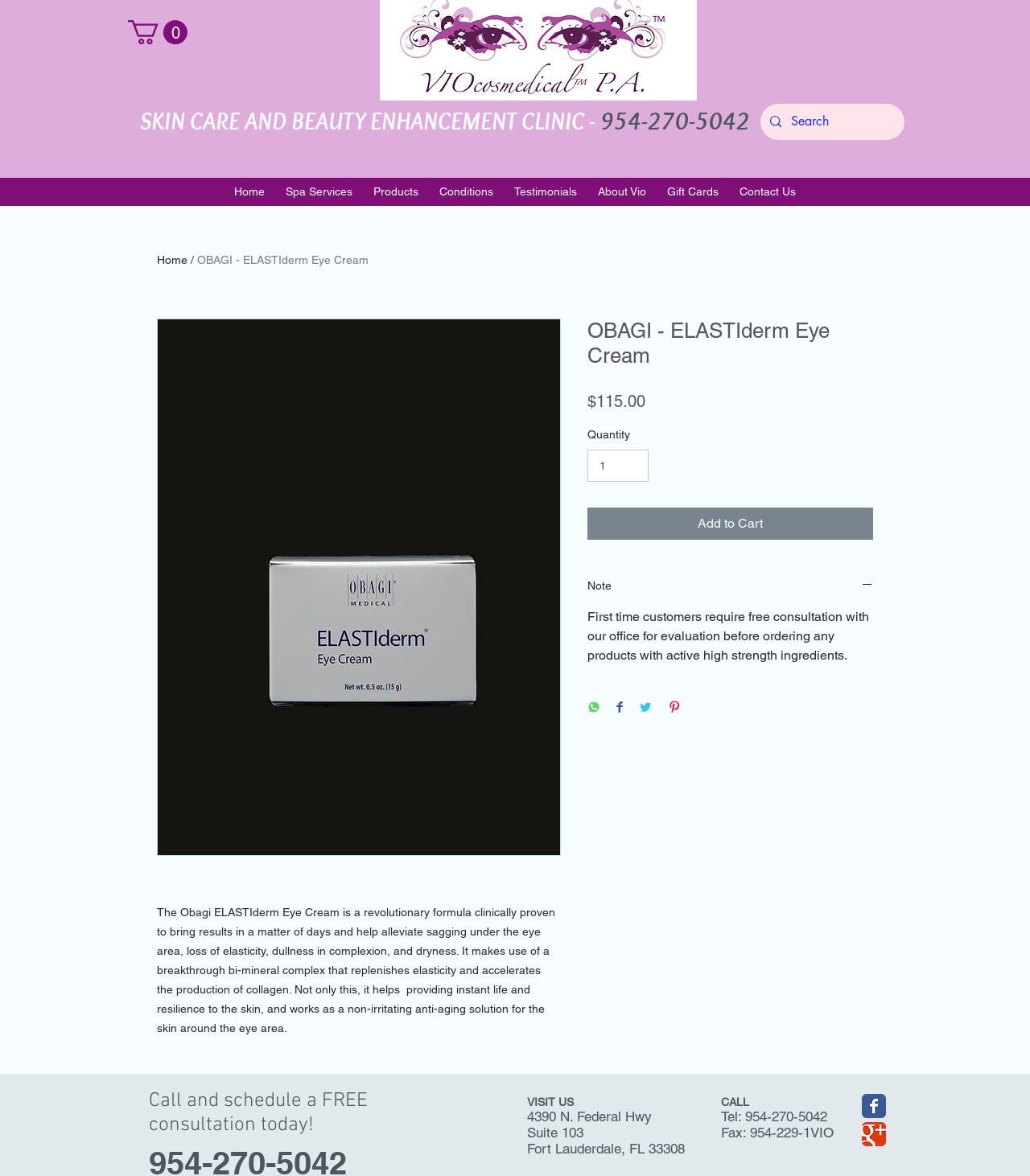Please mark the clickable region by giving the bounding box coordinates needed to complete this instruction: "Visit the Facebook page".

[0.837, 0.93, 0.86, 0.951]